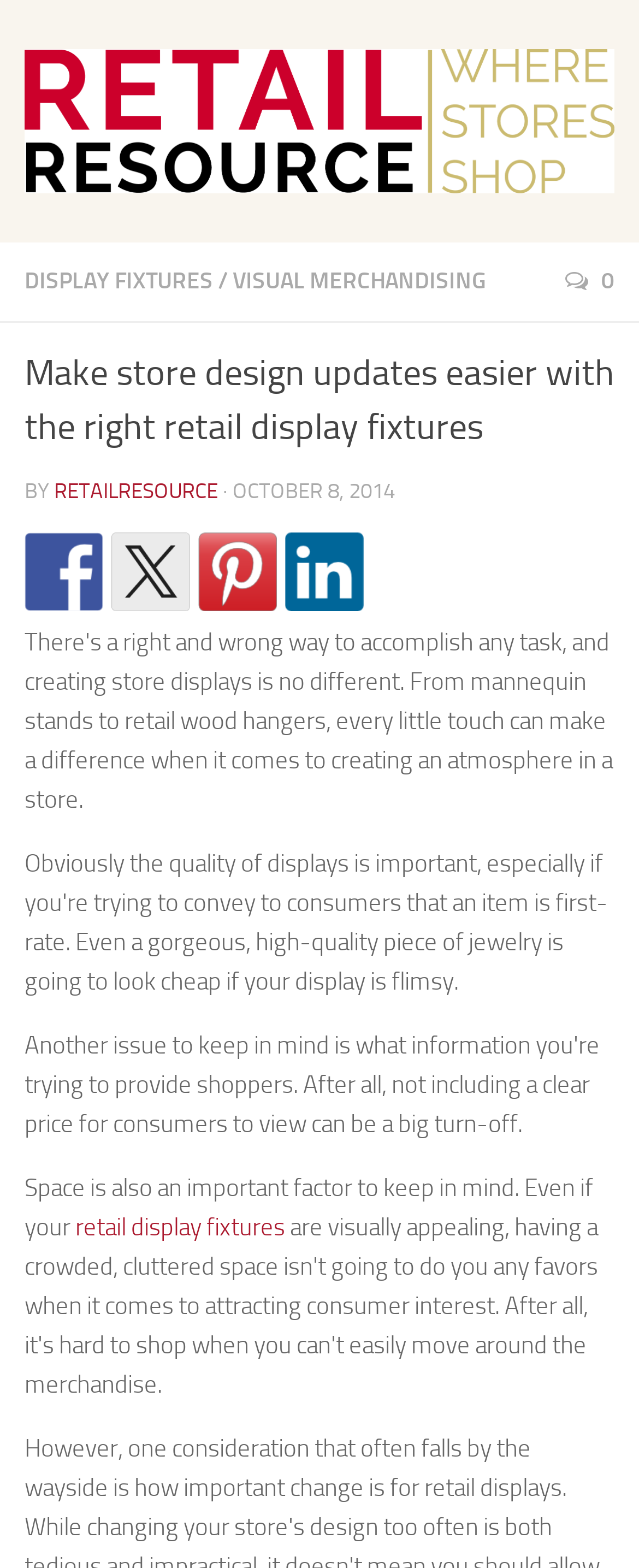Who is the author of the article?
Please ensure your answer is as detailed and informative as possible.

The author of the article can be found below the main heading, where it says 'BY RETAILRESOURCE · OCTOBER 8, 2014'. This indicates that the author of the article is RETAILRESOURCE.